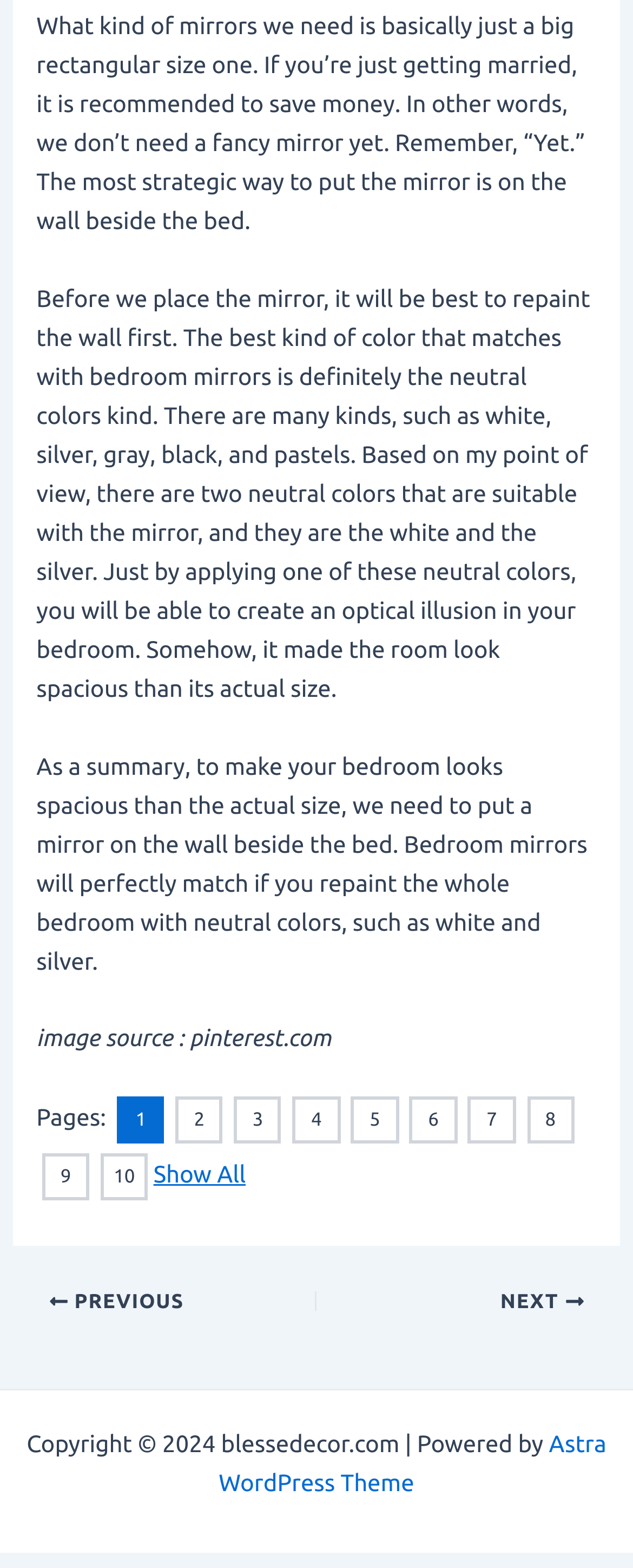Give a concise answer of one word or phrase to the question: 
What are the two neutral colors suitable for bedroom walls?

White and silver